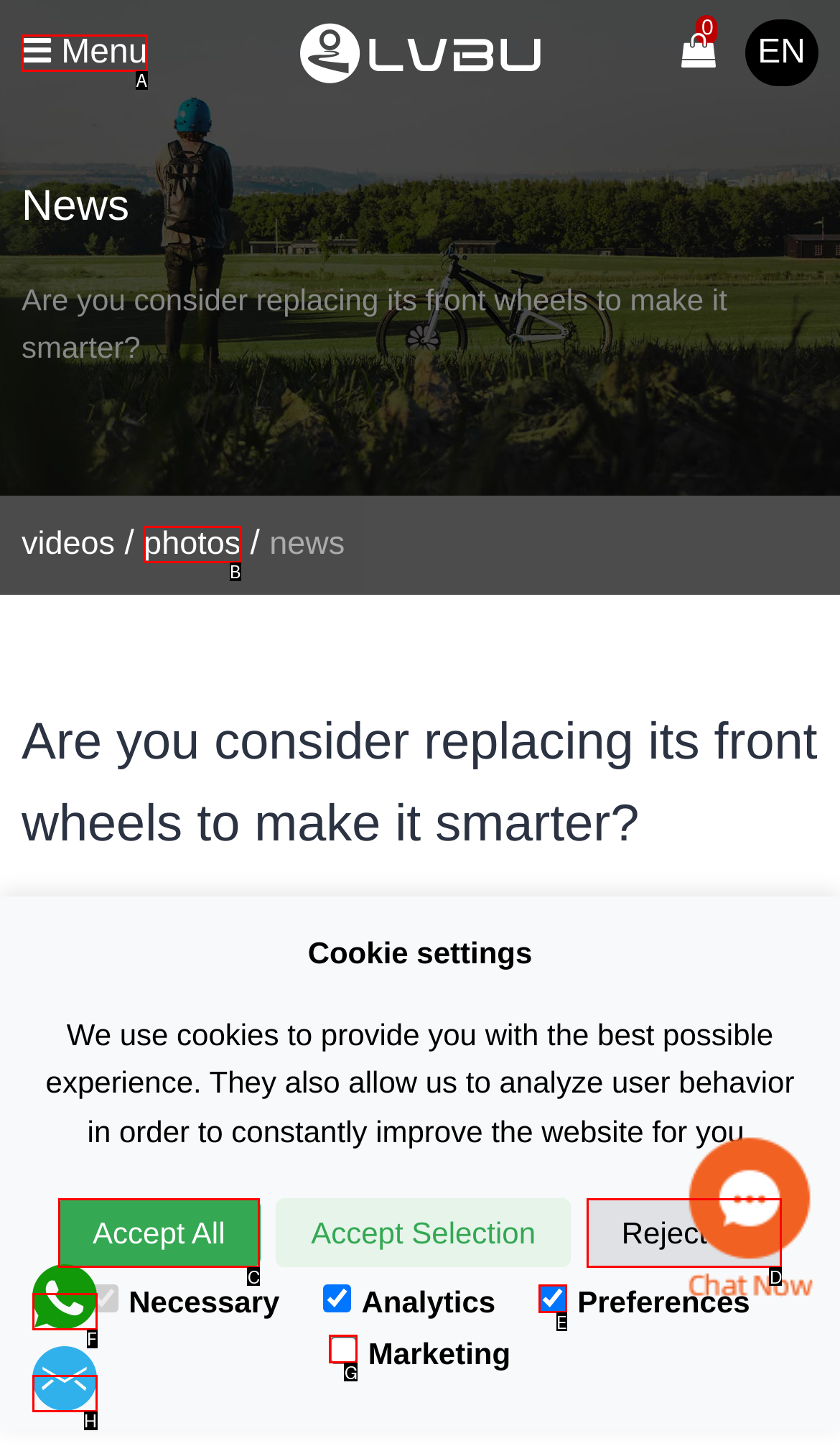Based on the description: parent_node: Marketing value="Marketing"
Select the letter of the corresponding UI element from the choices provided.

G